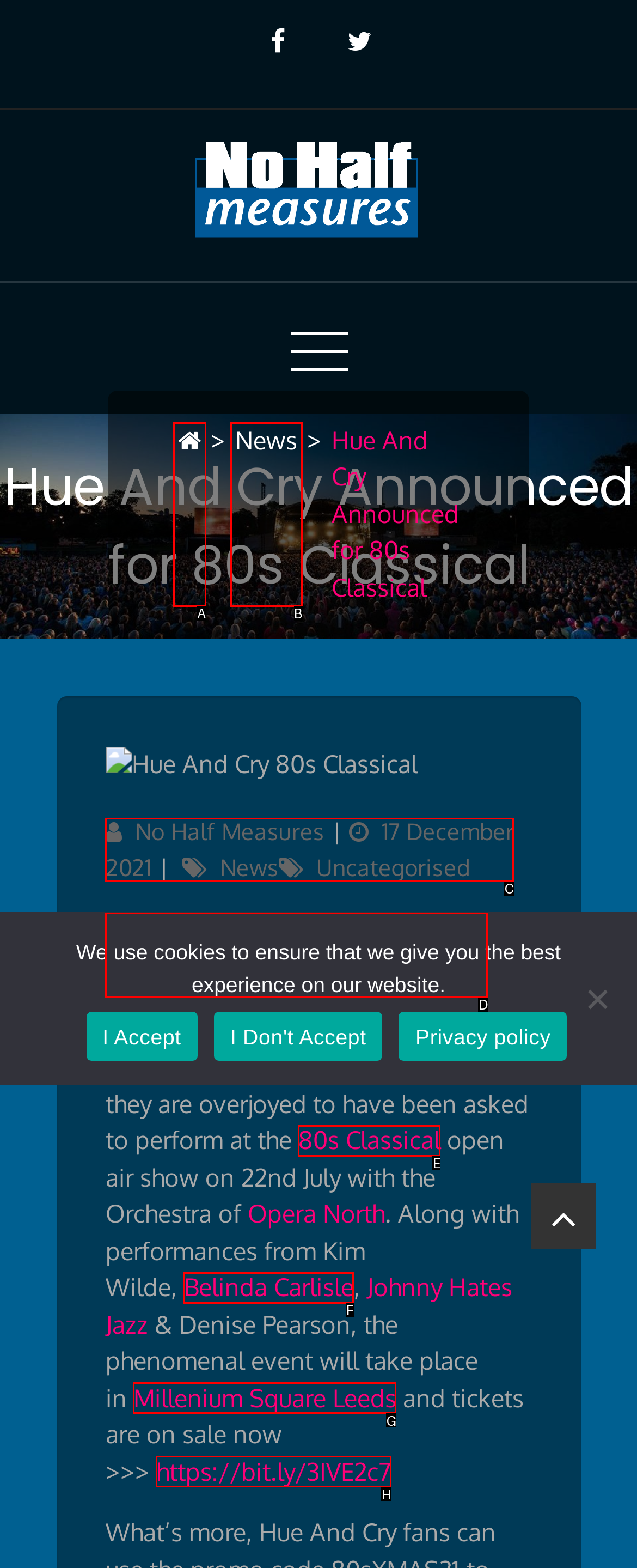Based on the description: 17 December 202119 October 2022, identify the matching HTML element. Reply with the letter of the correct option directly.

C